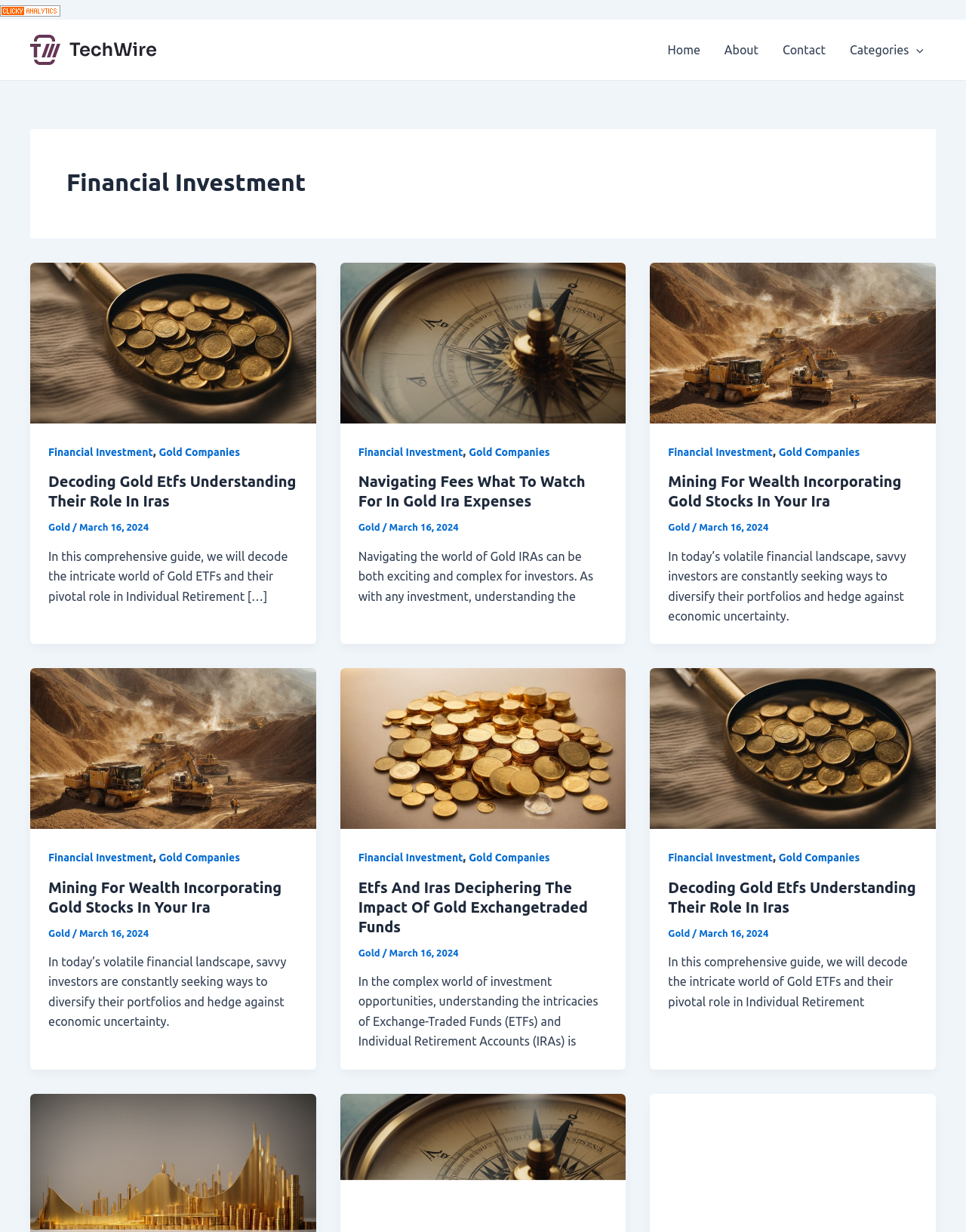Please identify the bounding box coordinates of the area that needs to be clicked to fulfill the following instruction: "Click on the 'Home' link."

[0.678, 0.016, 0.737, 0.065]